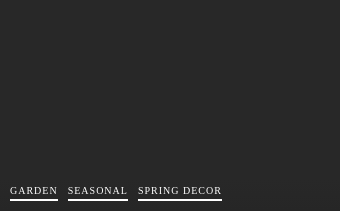Provide a thorough description of the image, including all visible elements.

This image showcases a section from a webpage dedicated to gardening themes, specifically focusing on seasonal decor. The layout features navigation links at the bottom labeled "GARDEN," "SEASONAL," and "SPRING DECOR," which suggest a curated selection of articles and ideas for enhancing outdoor spaces during the vibrant spring season. The design emphasizes a clean aesthetic, inviting viewers to explore creative options for garden decor that reflect the essence of springtime renewal and creativity.